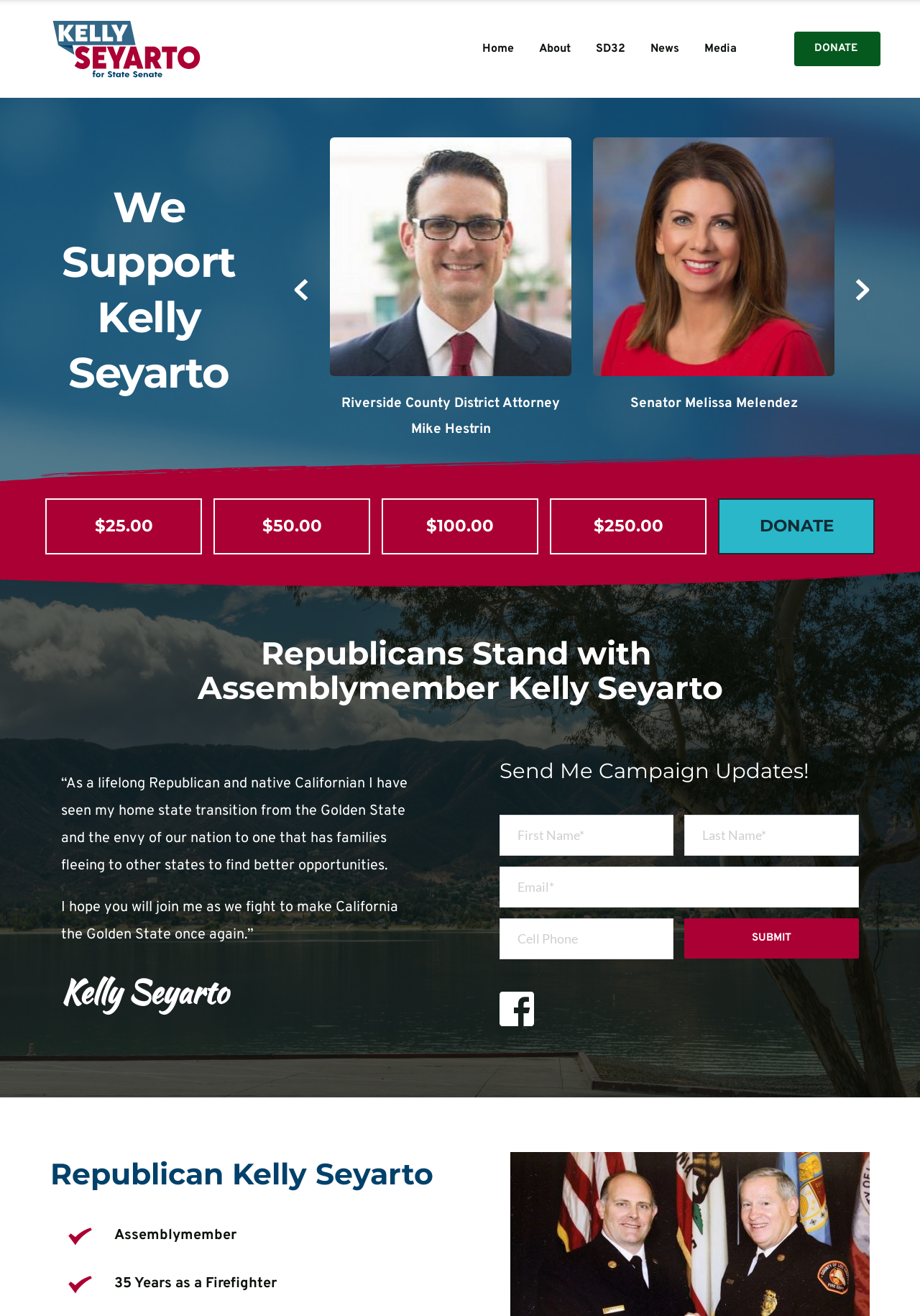Who is endorsing Kelly Seyarto?
Please utilize the information in the image to give a detailed response to the question.

I found the answer by looking at the StaticText elements with the texts 'Senator Melissa Melendez' and 'Congressman Darrell Issa' at coordinates [0.399, 0.3, 0.581, 0.313] and [0.687, 0.3, 0.865, 0.313] respectively.